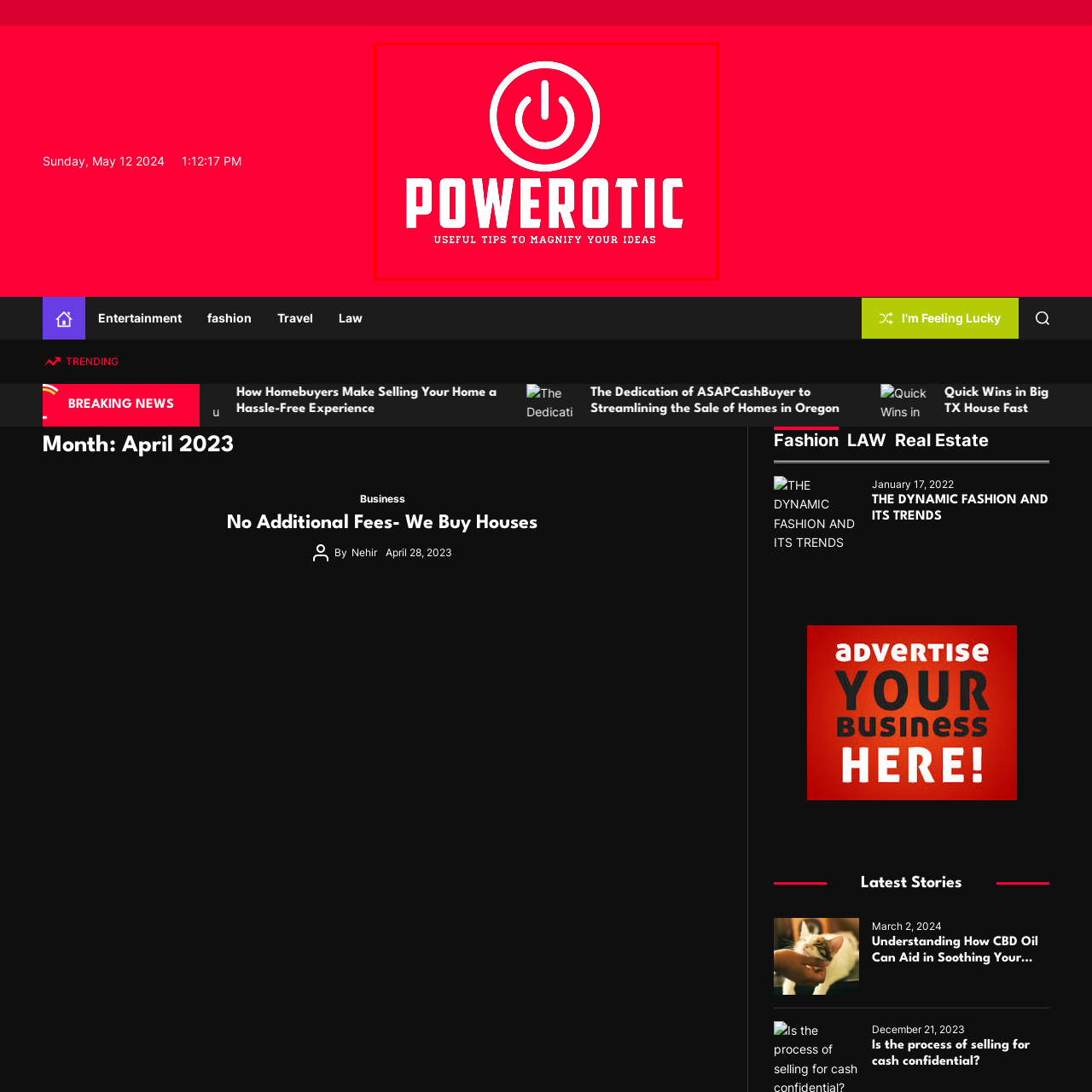What is the shape of the icon in the logo?
Focus on the image highlighted by the red bounding box and deliver a thorough explanation based on what you see.

The stylized power button symbol at the center of the logo effectively conveys the themes of energy and innovation, which are core to the brand's identity.